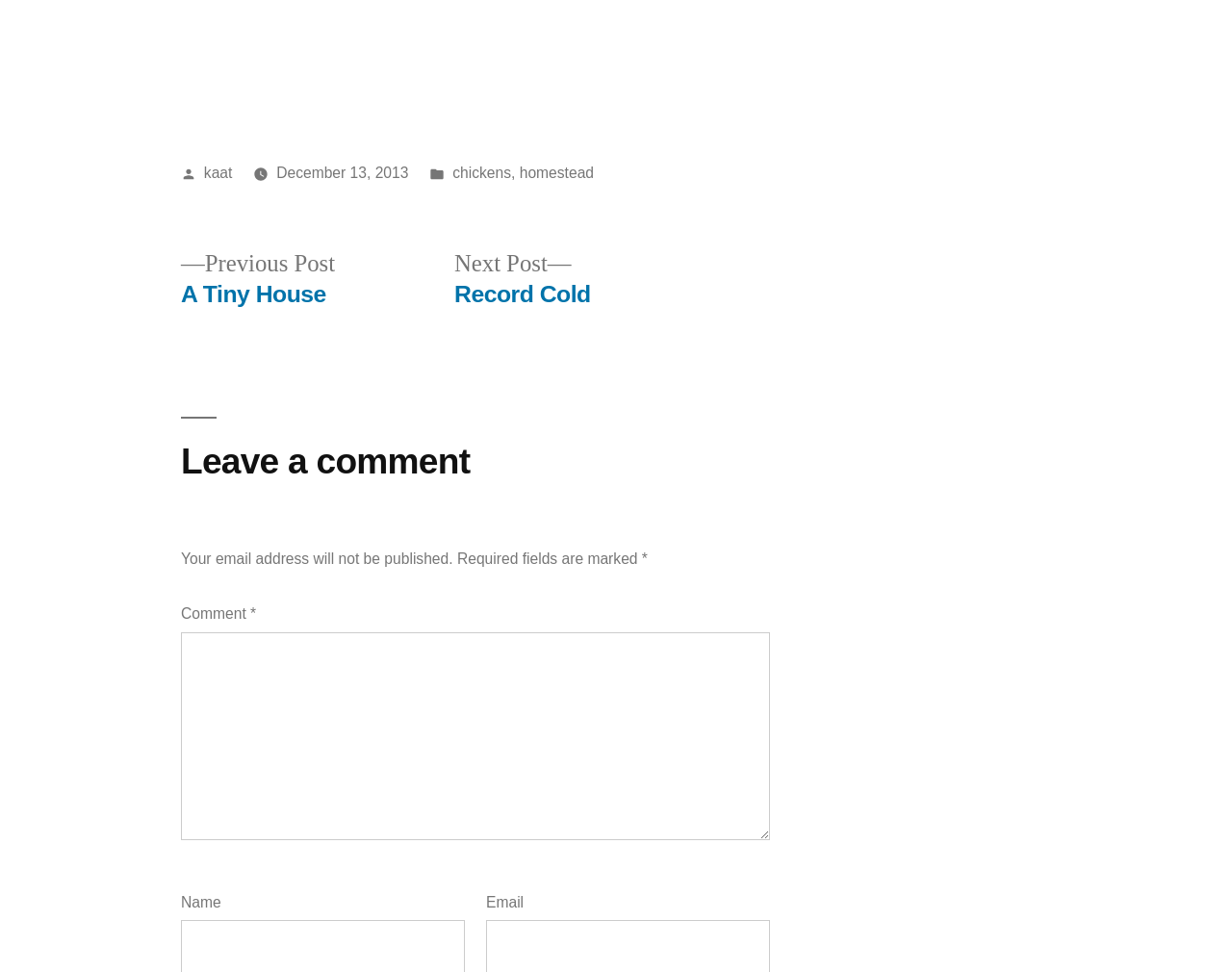Determine the bounding box coordinates of the clickable region to carry out the instruction: "Enter your name".

[0.147, 0.92, 0.179, 0.936]